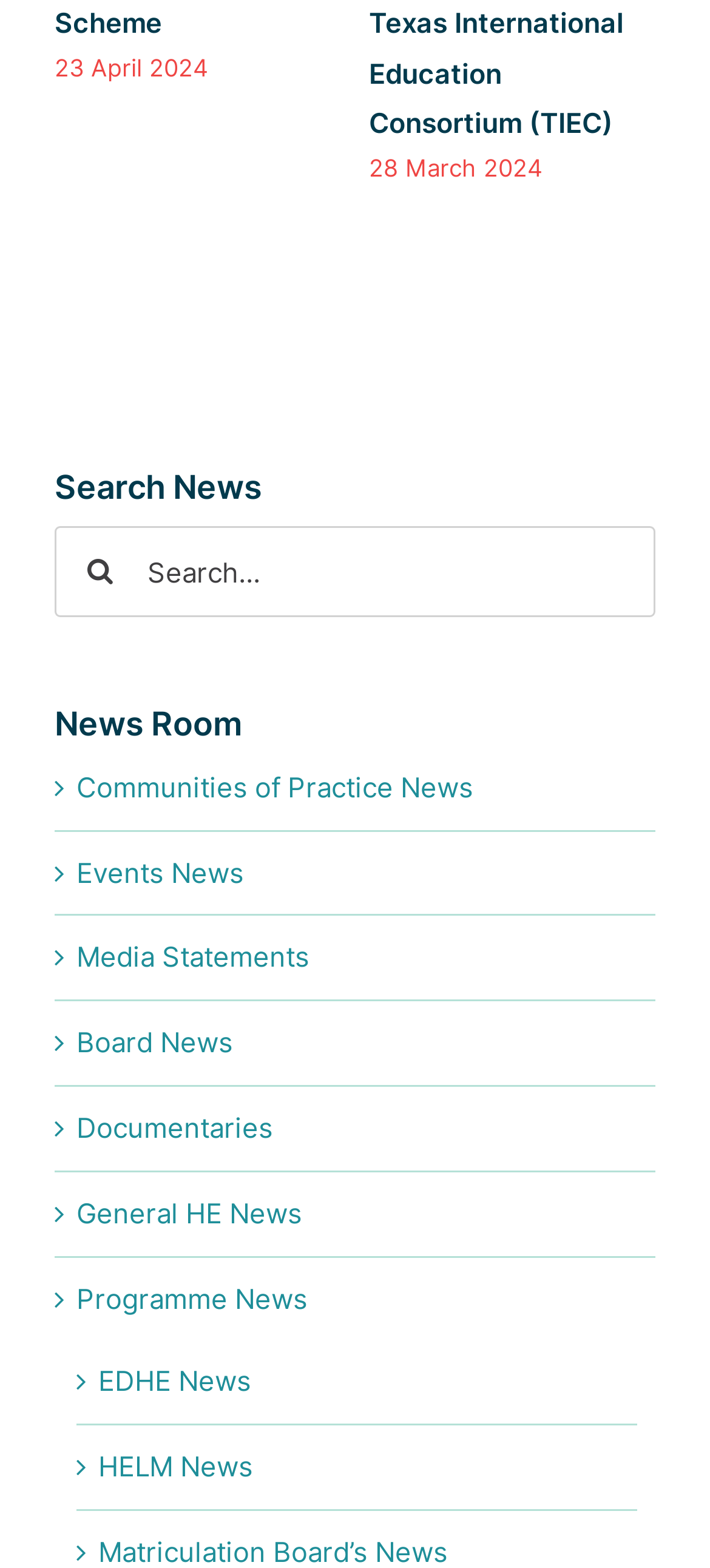Please identify the bounding box coordinates of the region to click in order to complete the given instruction: "Explore EDHE News". The coordinates should be four float numbers between 0 and 1, i.e., [left, top, right, bottom].

[0.138, 0.87, 0.354, 0.892]